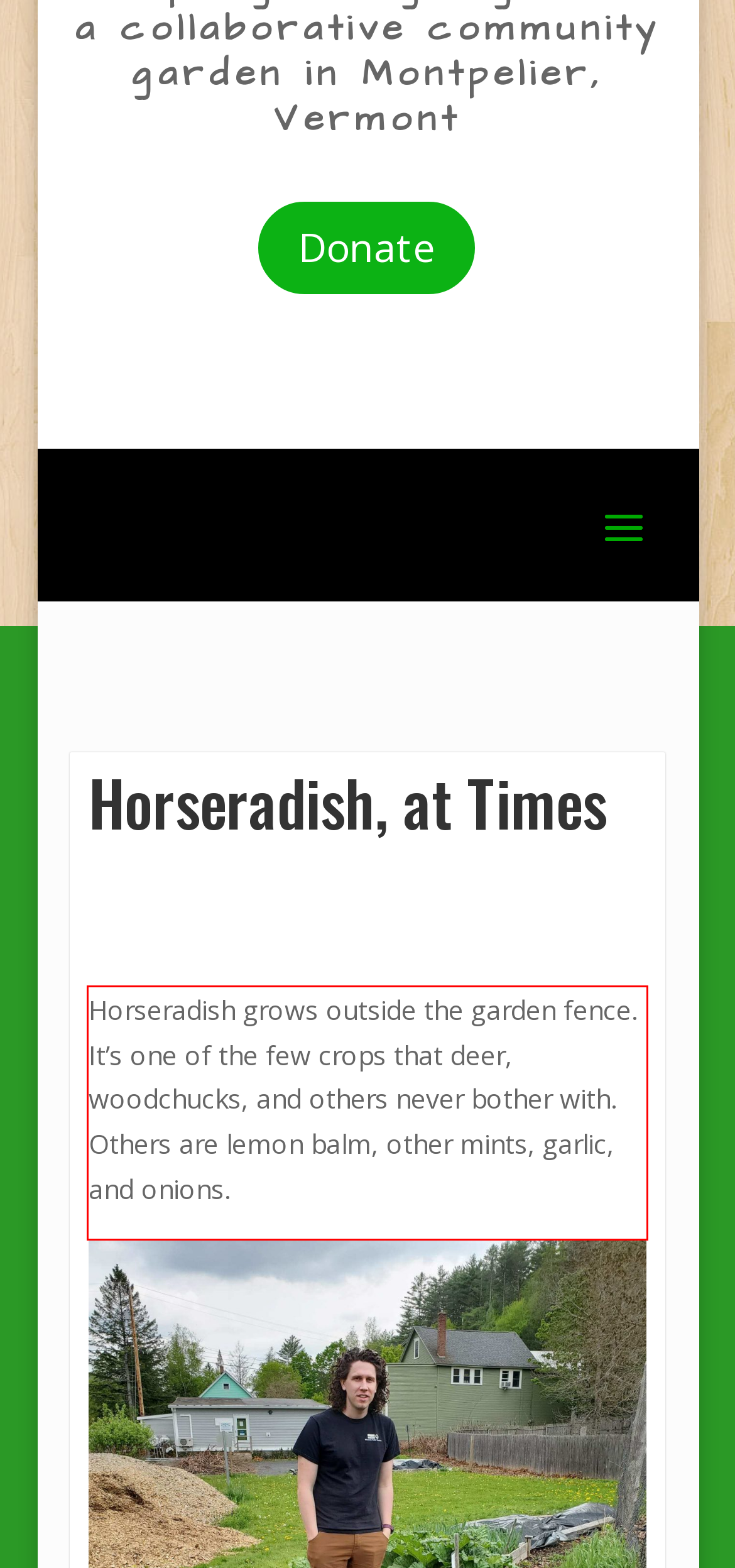Examine the webpage screenshot, find the red bounding box, and extract the text content within this marked area.

Horseradish grows outside the garden fence. It’s one of the few crops that deer, woodchucks, and others never bother with. Others are lemon balm, other mints, garlic, and onions.